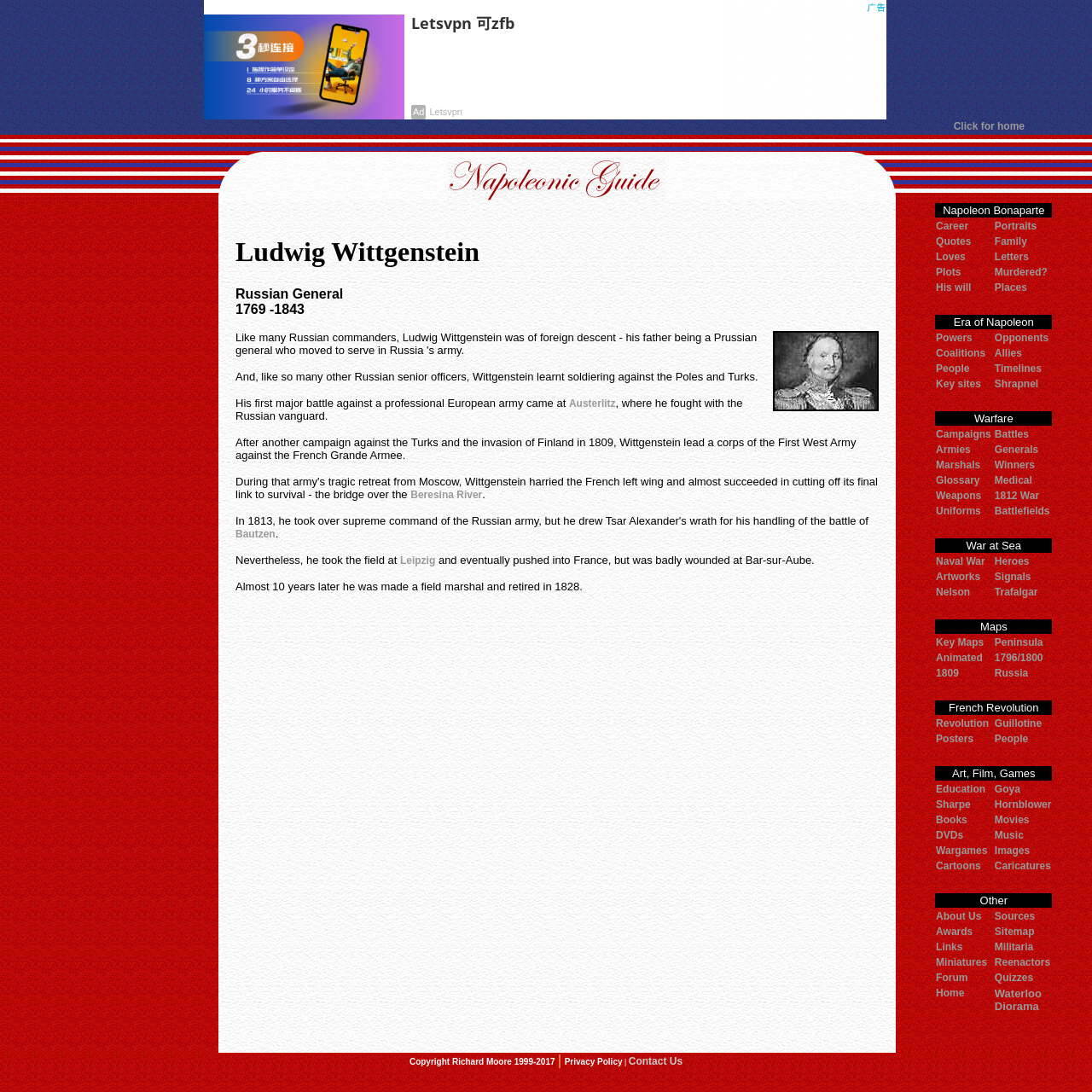Who is the Russian general described on this webpage?
Answer the question with a single word or phrase, referring to the image.

Ludwig Wittgenstein